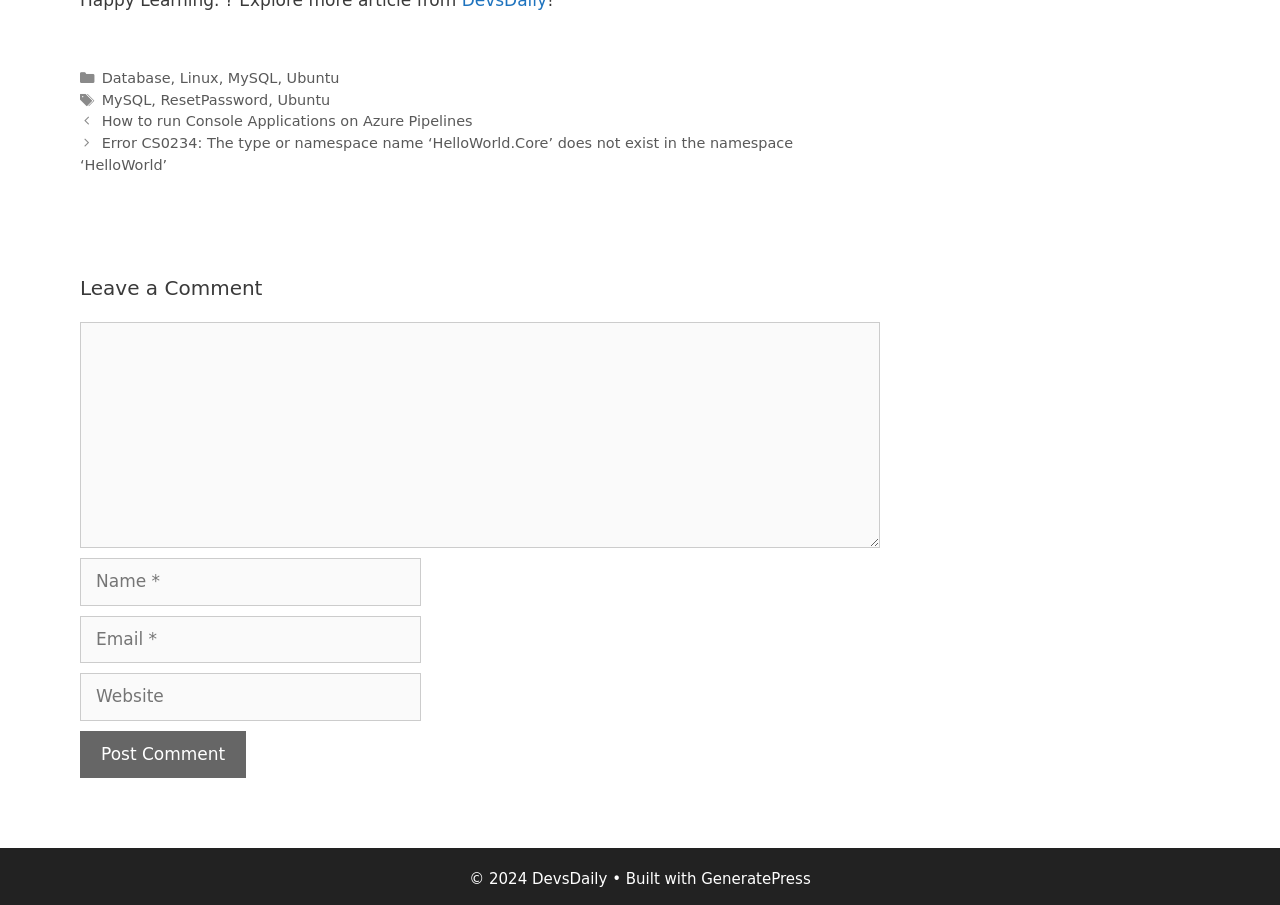What is the name of the theme used to build this website?
Using the image, give a concise answer in the form of a single word or short phrase.

GeneratePress